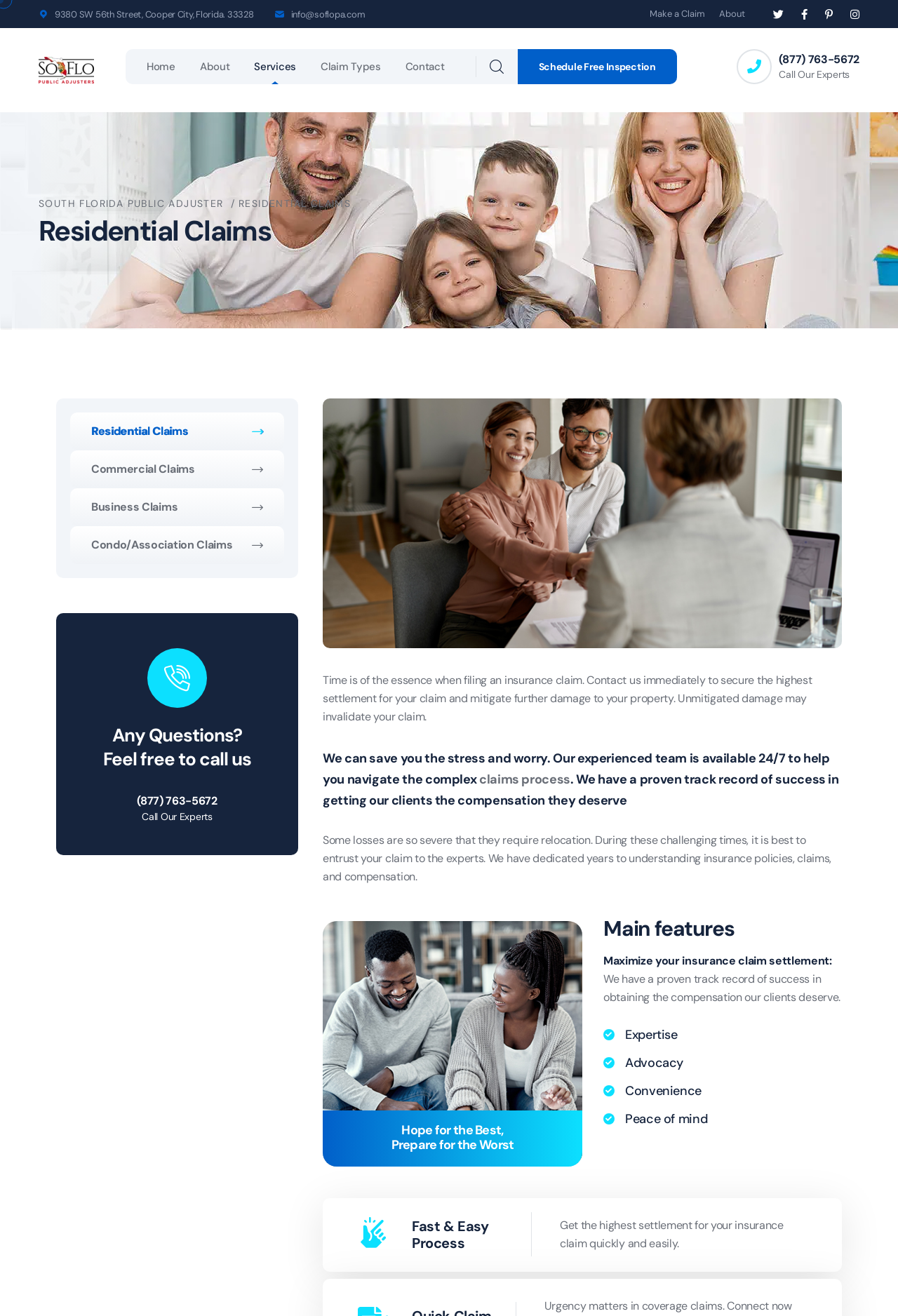Please determine the bounding box coordinates of the section I need to click to accomplish this instruction: "Learn more about residential claims".

[0.078, 0.314, 0.316, 0.342]